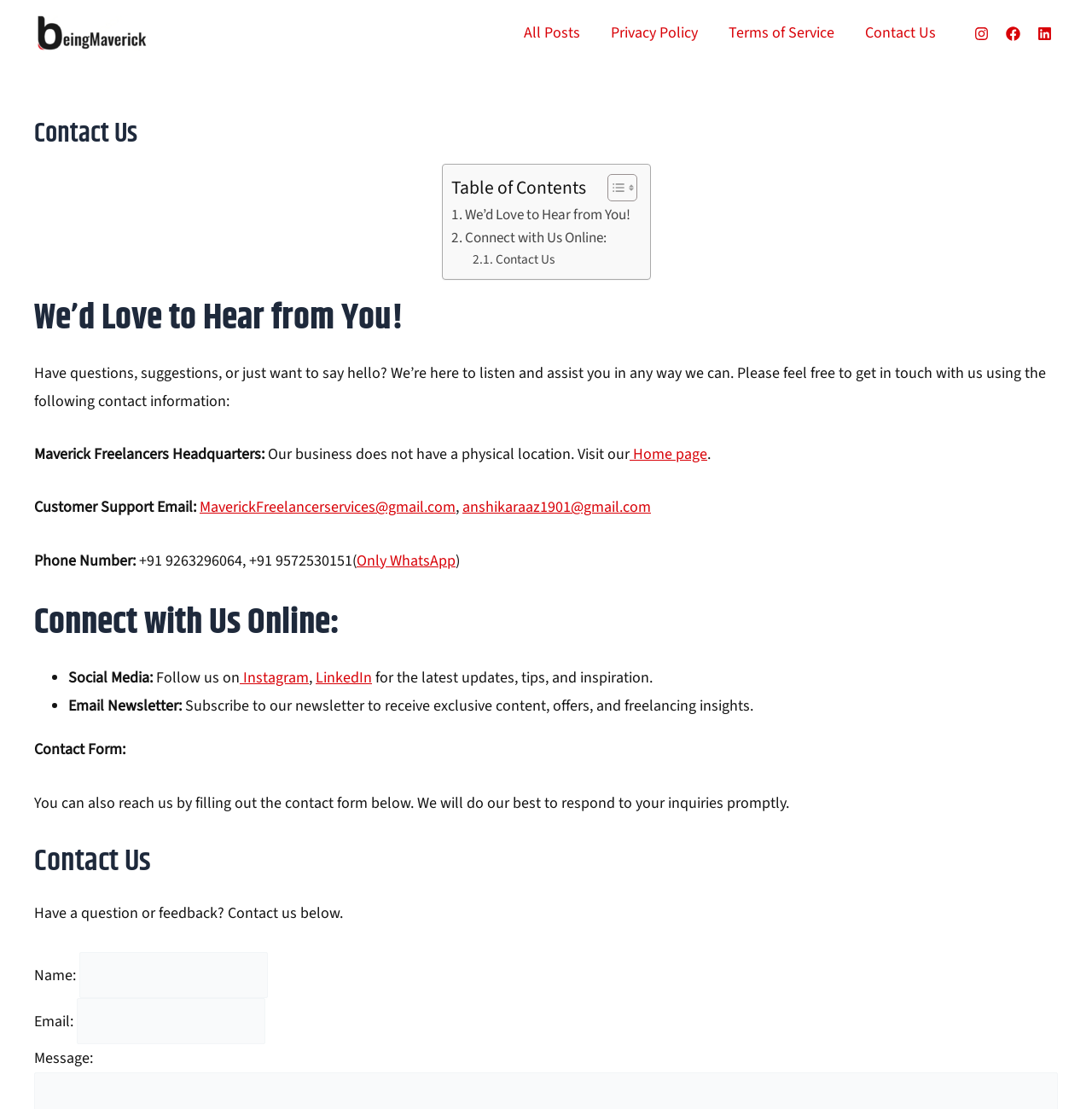Identify the bounding box coordinates of the specific part of the webpage to click to complete this instruction: "Click on the 'Contact Us' link".

[0.778, 0.019, 0.871, 0.042]